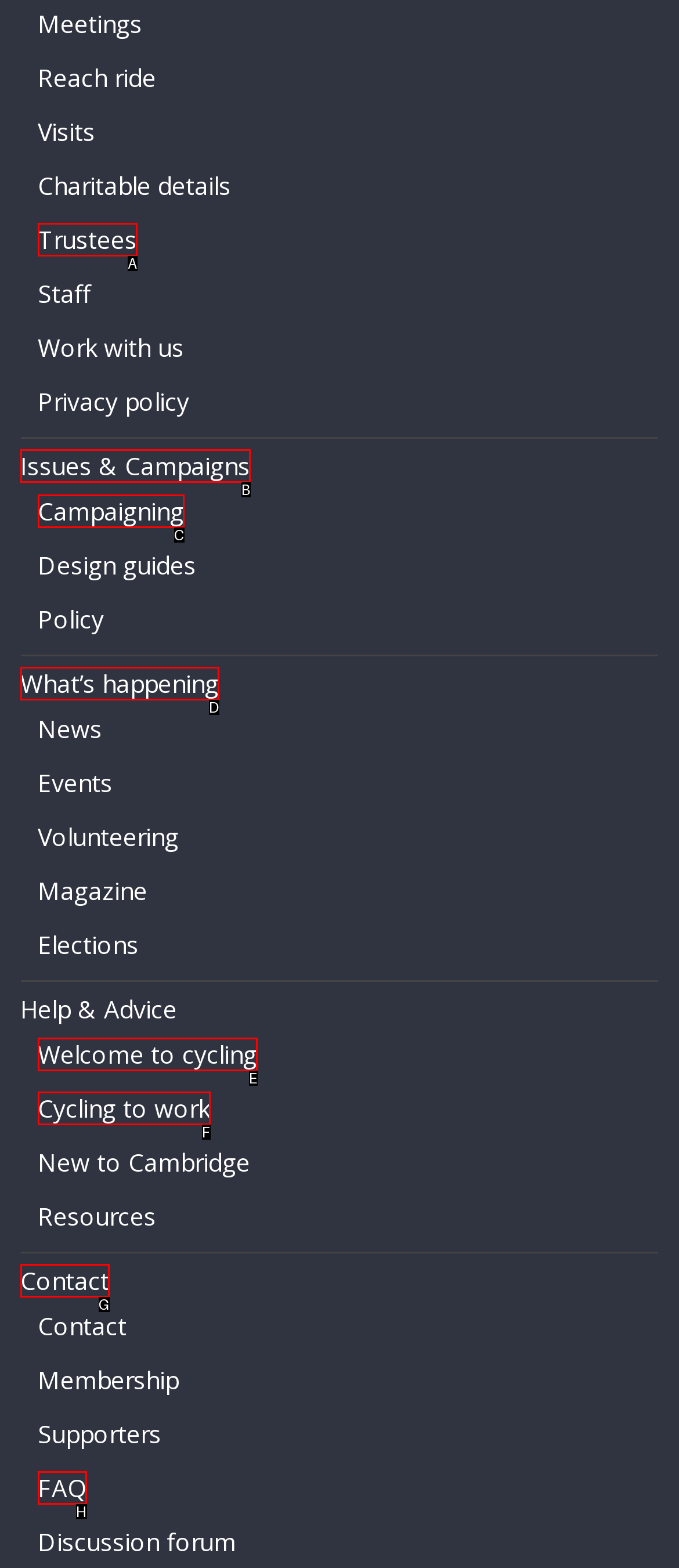Match the description: Cycling to work to the correct HTML element. Provide the letter of your choice from the given options.

F